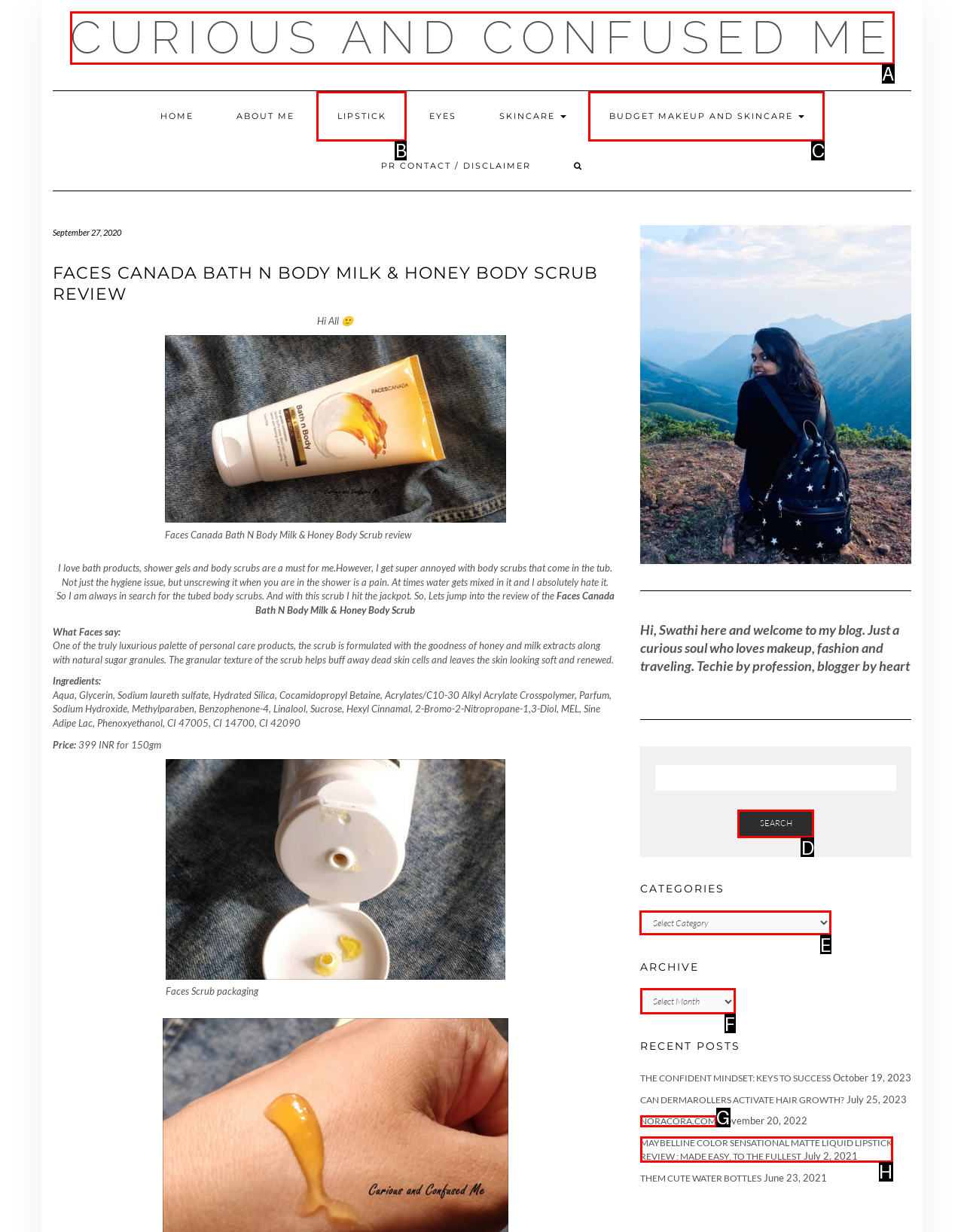Determine the letter of the UI element that you need to click to perform the task: View the 'CATEGORIES' dropdown.
Provide your answer with the appropriate option's letter.

E